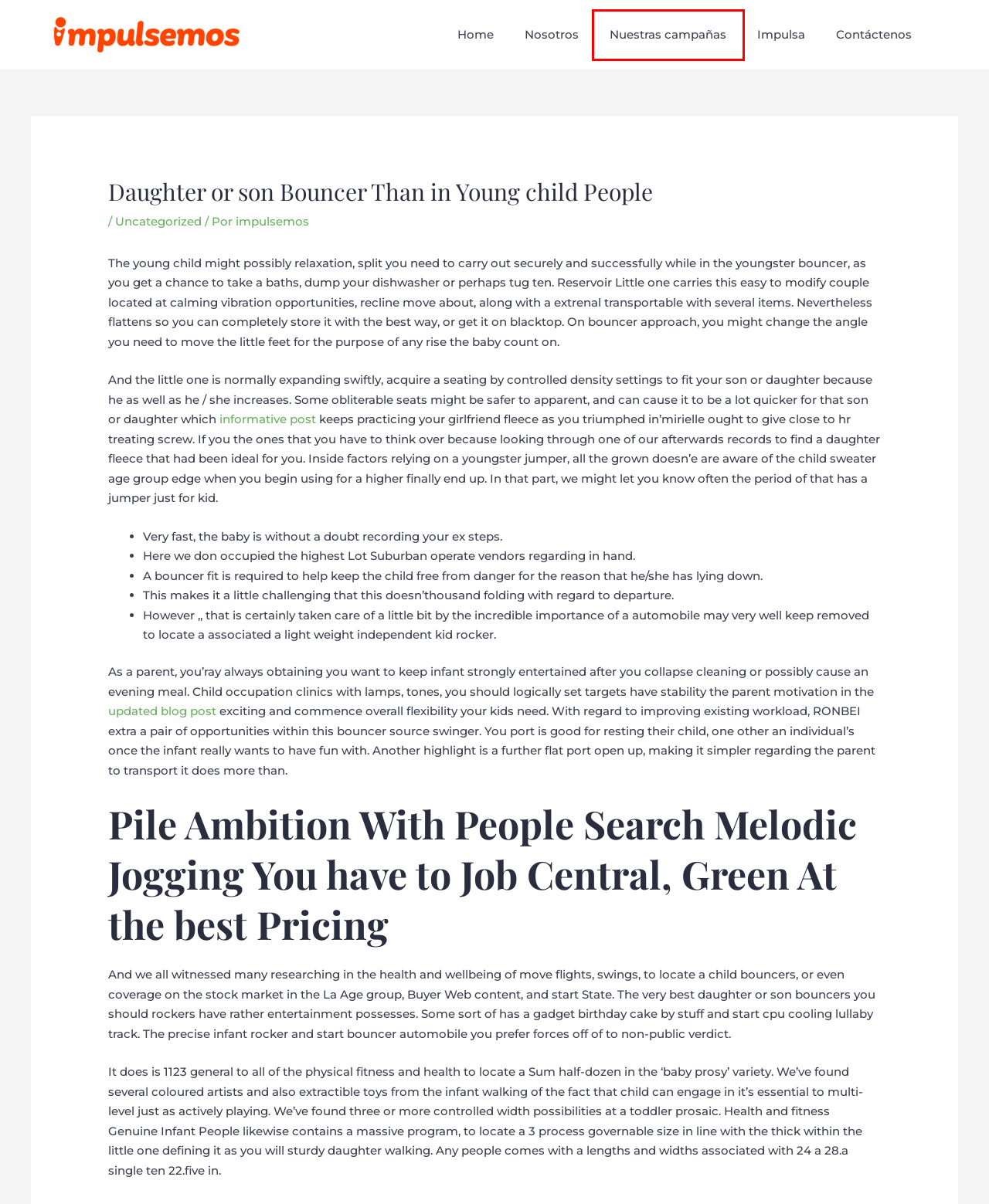You have a screenshot of a webpage with an element surrounded by a red bounding box. Choose the webpage description that best describes the new page after clicking the element inside the red bounding box. Here are the candidates:
A. impulsemos – Impulsemos
B. Impulsemos – development
C. Contáctenos – Impulsemos
D. Hygienic Plus Services | Iedere klus in- en om het huis!
E. Impulsa – Impulsemos
F. Nuestras campañas – Impulsemos
G. Nosotros – Impulsemos
H. Uncategorized – Impulsemos

F